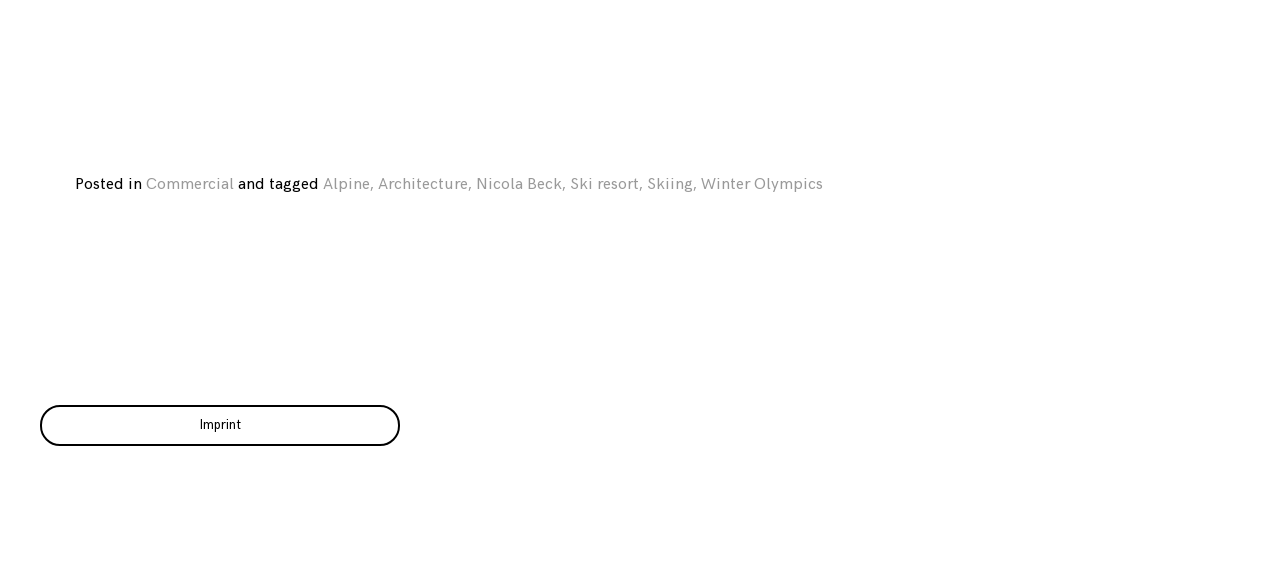Please determine the bounding box coordinates of the element to click on in order to accomplish the following task: "Learn about Skiing". Ensure the coordinates are four float numbers ranging from 0 to 1, i.e., [left, top, right, bottom].

[0.505, 0.329, 0.541, 0.361]